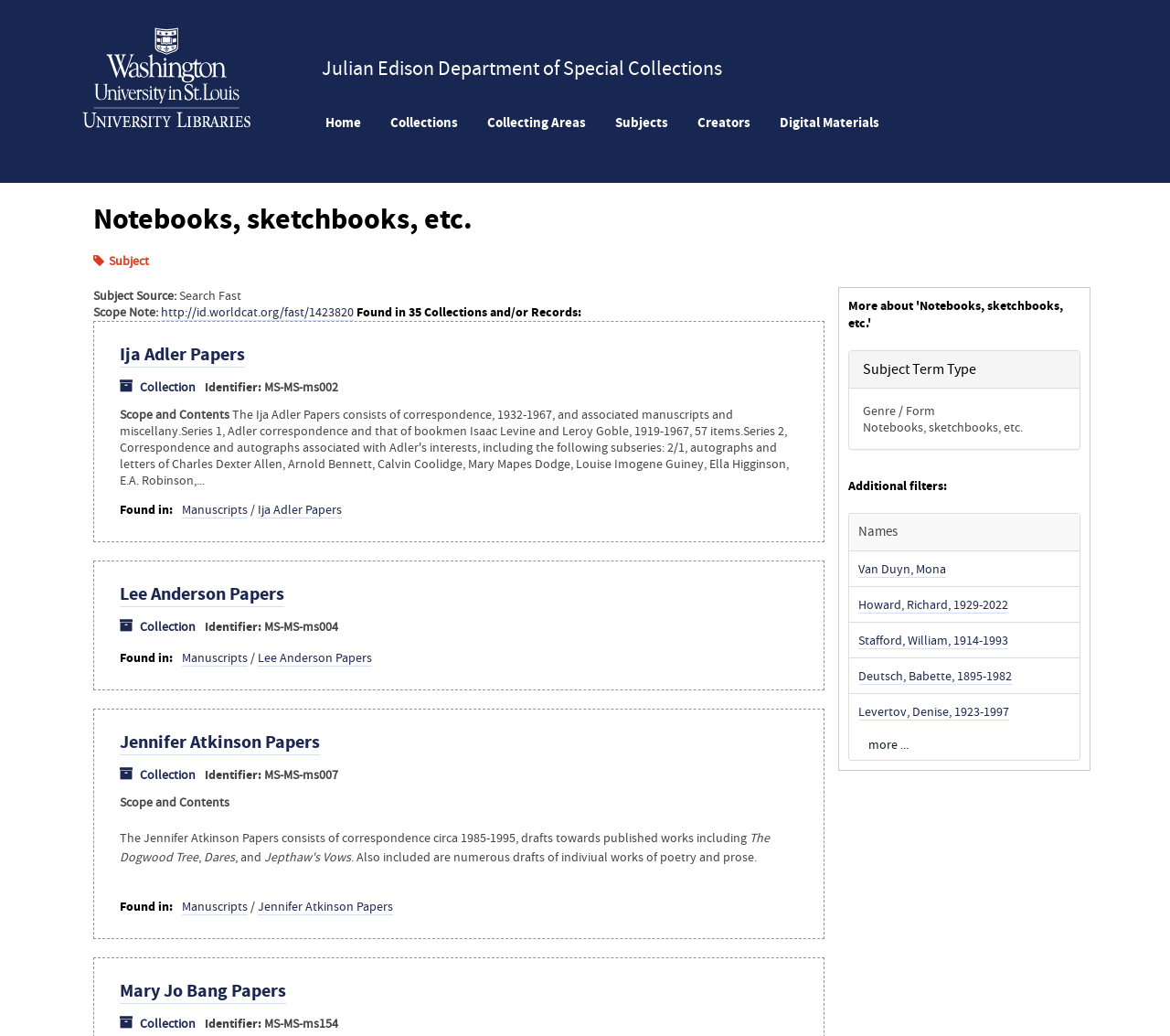Find the bounding box coordinates for the area you need to click to carry out the instruction: "View Ija Adler Papers". The coordinates should be four float numbers between 0 and 1, indicated as [left, top, right, bottom].

[0.102, 0.33, 0.209, 0.354]